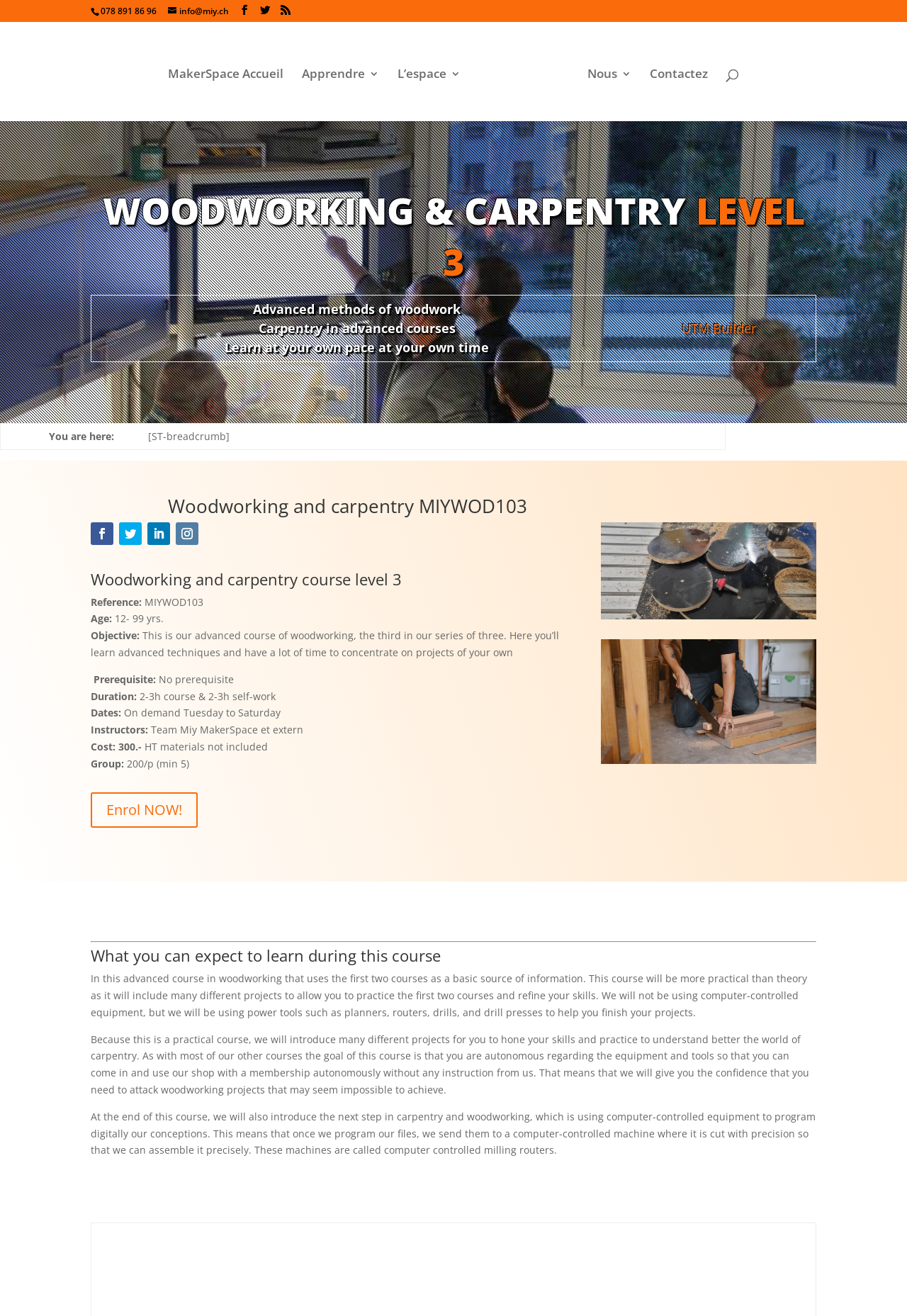Provide an in-depth caption for the elements present on the webpage.

The webpage is about a woodworking and carpentry course, specifically Level 3, offered by MIY Makerspace. At the top of the page, there is a header section with contact information, including a phone number and email address, as well as links to the Makerspace's homepage, learning section, and contact page.

Below the header, there is a prominent heading that reads "WOODWORKING & CARPENTRY LEVEL 3" followed by a table with two columns. The left column contains a description of the course, including the objective, prerequisites, duration, dates, instructors, cost, and group size. The right column contains a link to "UTM Builder".

Further down the page, there are several sections of text that provide more details about the course. The first section describes the course's objective, which is to teach advanced techniques in woodworking and carpentry. The second section lists the course's prerequisites, duration, dates, instructors, cost, and group size.

The next section is a heading that reads "What you can expect to learn during this course" followed by a long paragraph of text that describes the course's content in more detail. The text explains that the course will be practical, with many projects to help students refine their skills, and that it will cover the use of power tools such as planners, routers, drills, and drill presses.

Below this section, there is a separator line, followed by another heading that reads "What you can expect to learn during this course" and two more paragraphs of text that continue to describe the course's content. The text explains that the course will introduce many different projects to help students hone their skills and practice, and that the goal of the course is to make students autonomous in their use of equipment and tools.

At the bottom of the page, there is a call-to-action link that reads "Enrol NOW!" and a separator line.